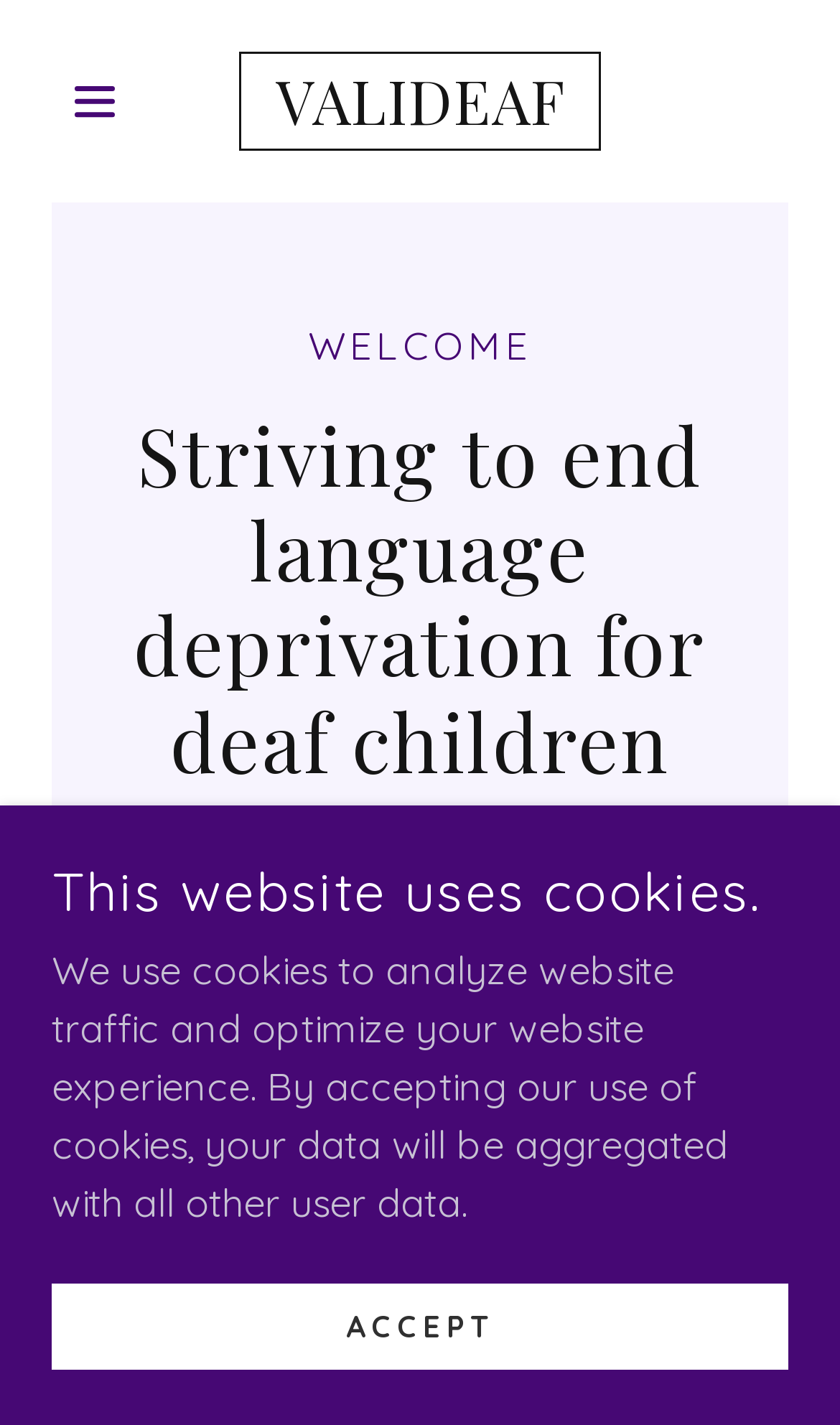Find and provide the bounding box coordinates for the UI element described with: "Accept".

[0.062, 0.901, 0.938, 0.961]